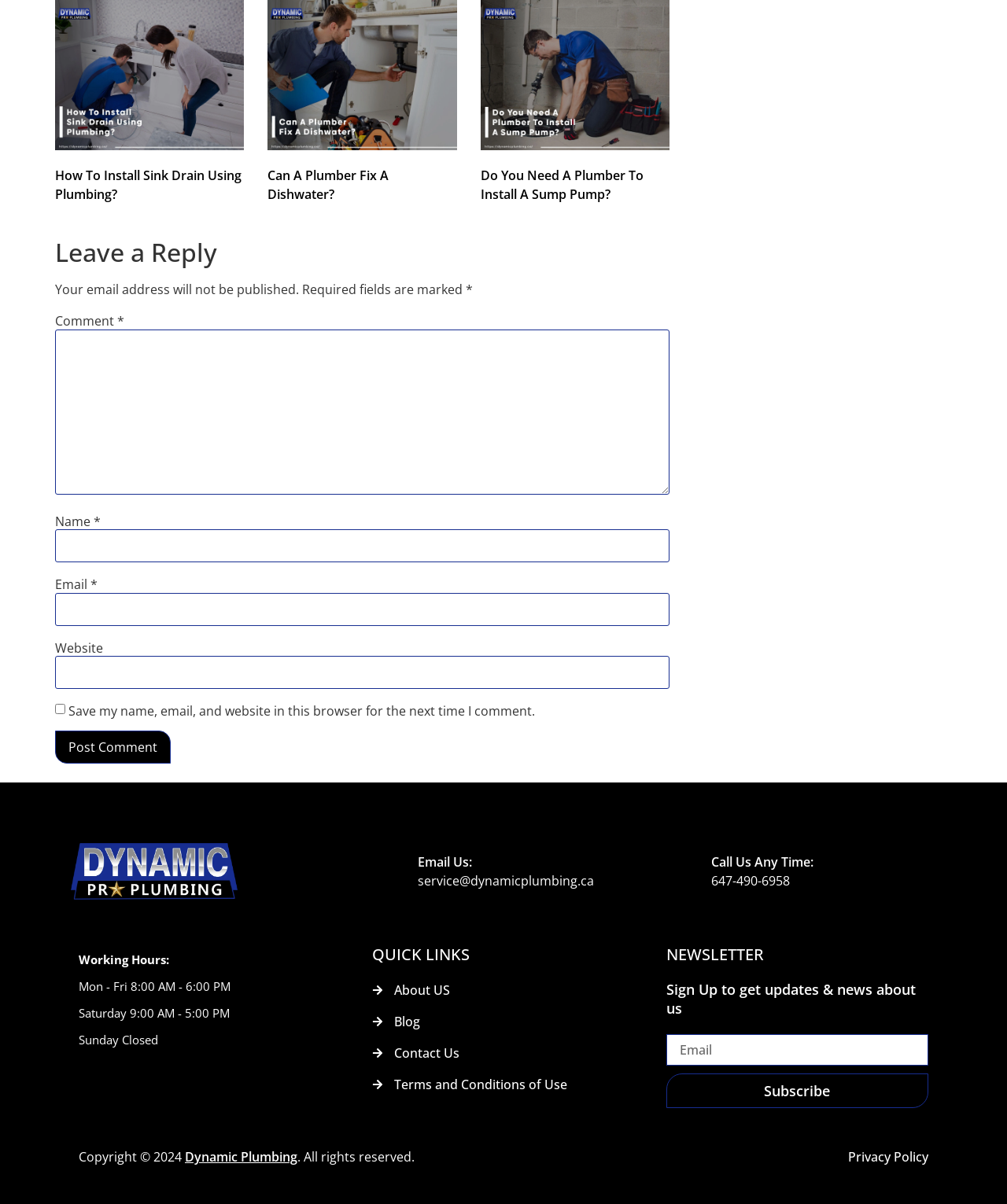For the given element description Dynamic Plumbing, determine the bounding box coordinates of the UI element. The coordinates should follow the format (top-left x, top-left y, bottom-right x, bottom-right y) and be within the range of 0 to 1.

[0.184, 0.954, 0.295, 0.968]